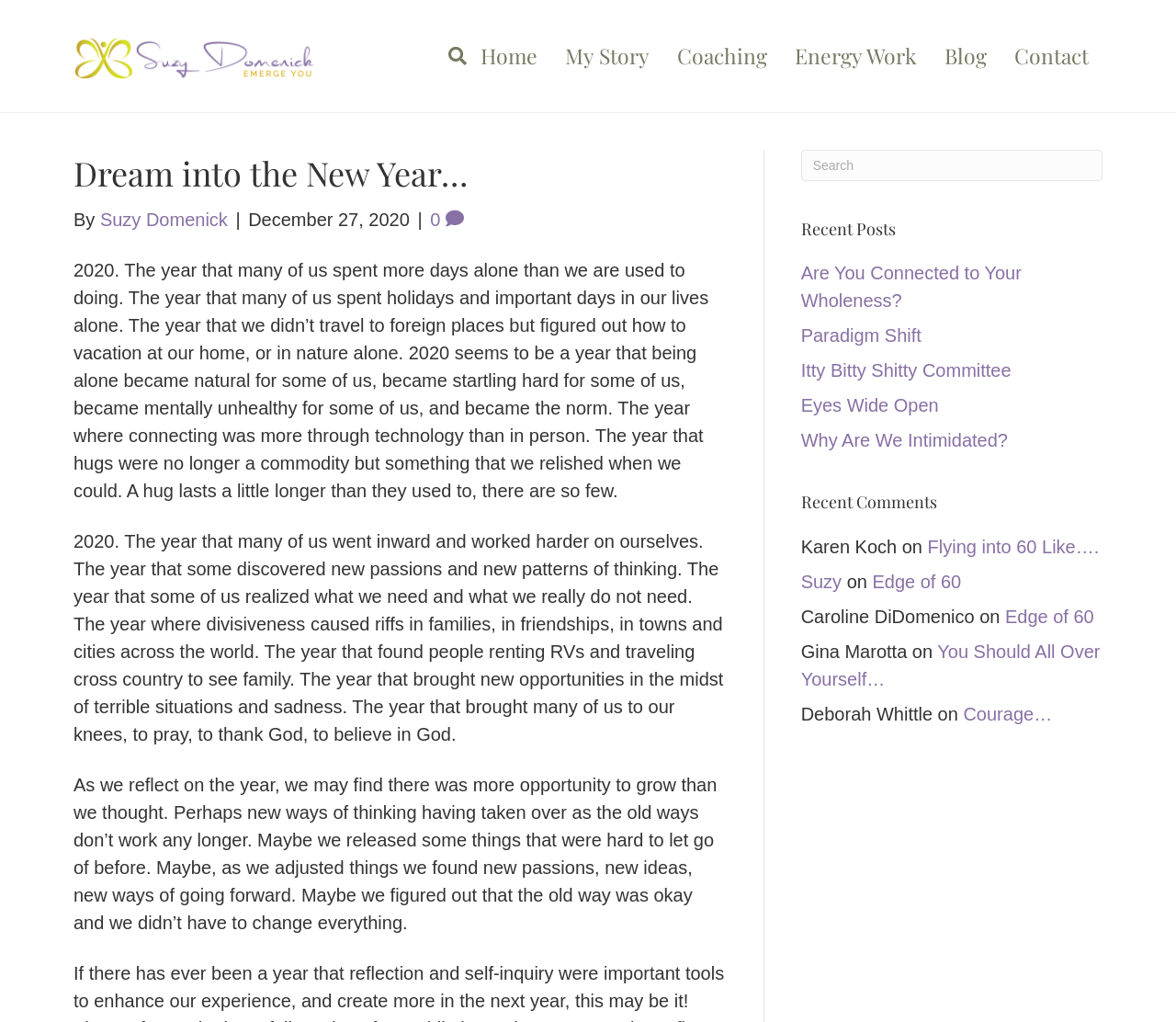Provide the bounding box coordinates of the section that needs to be clicked to accomplish the following instruction: "Check the 'Recent Comments'."

[0.681, 0.481, 0.937, 0.503]